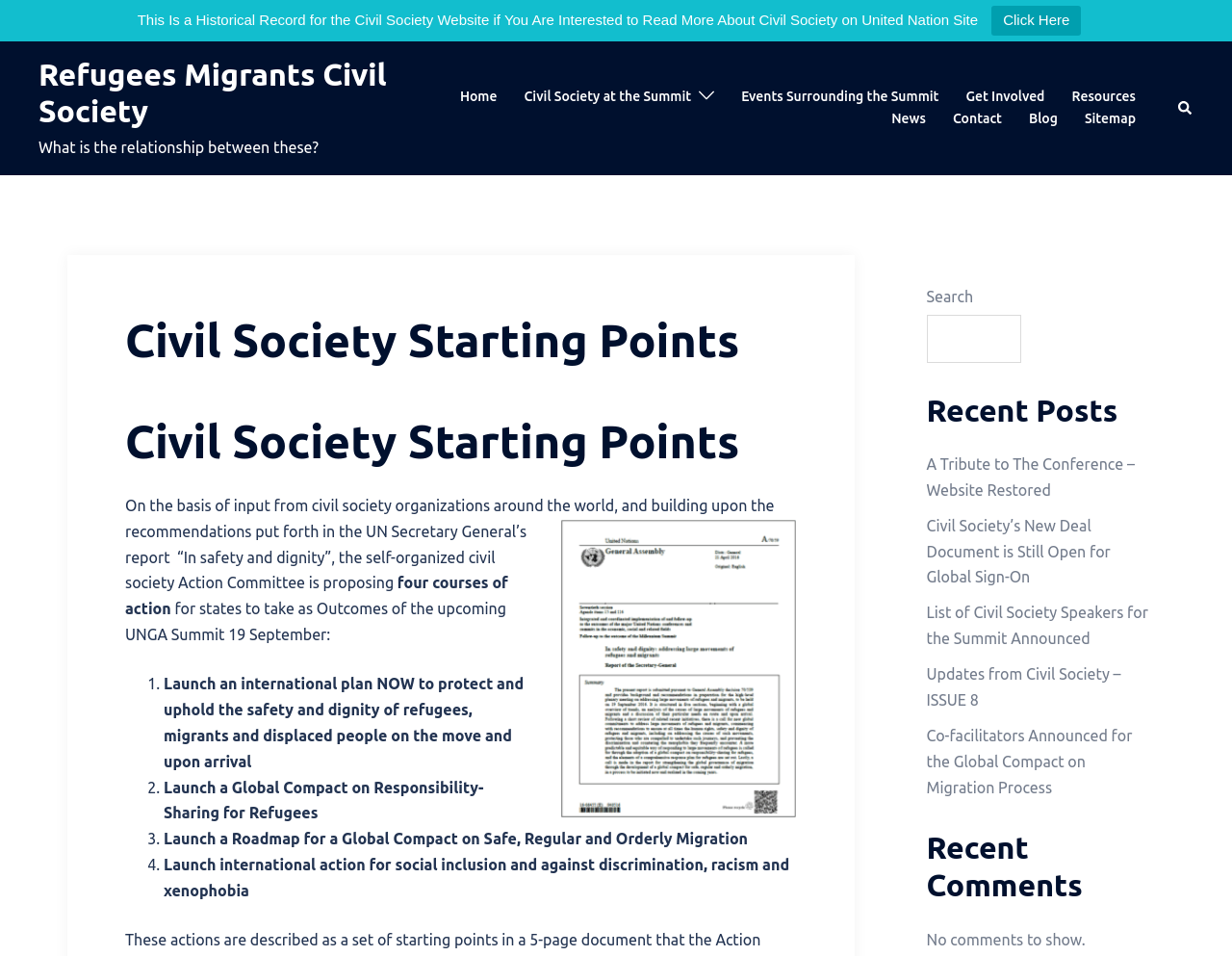Please find the bounding box coordinates of the element that you should click to achieve the following instruction: "View Trinity's New Web Page". The coordinates should be presented as four float numbers between 0 and 1: [left, top, right, bottom].

None